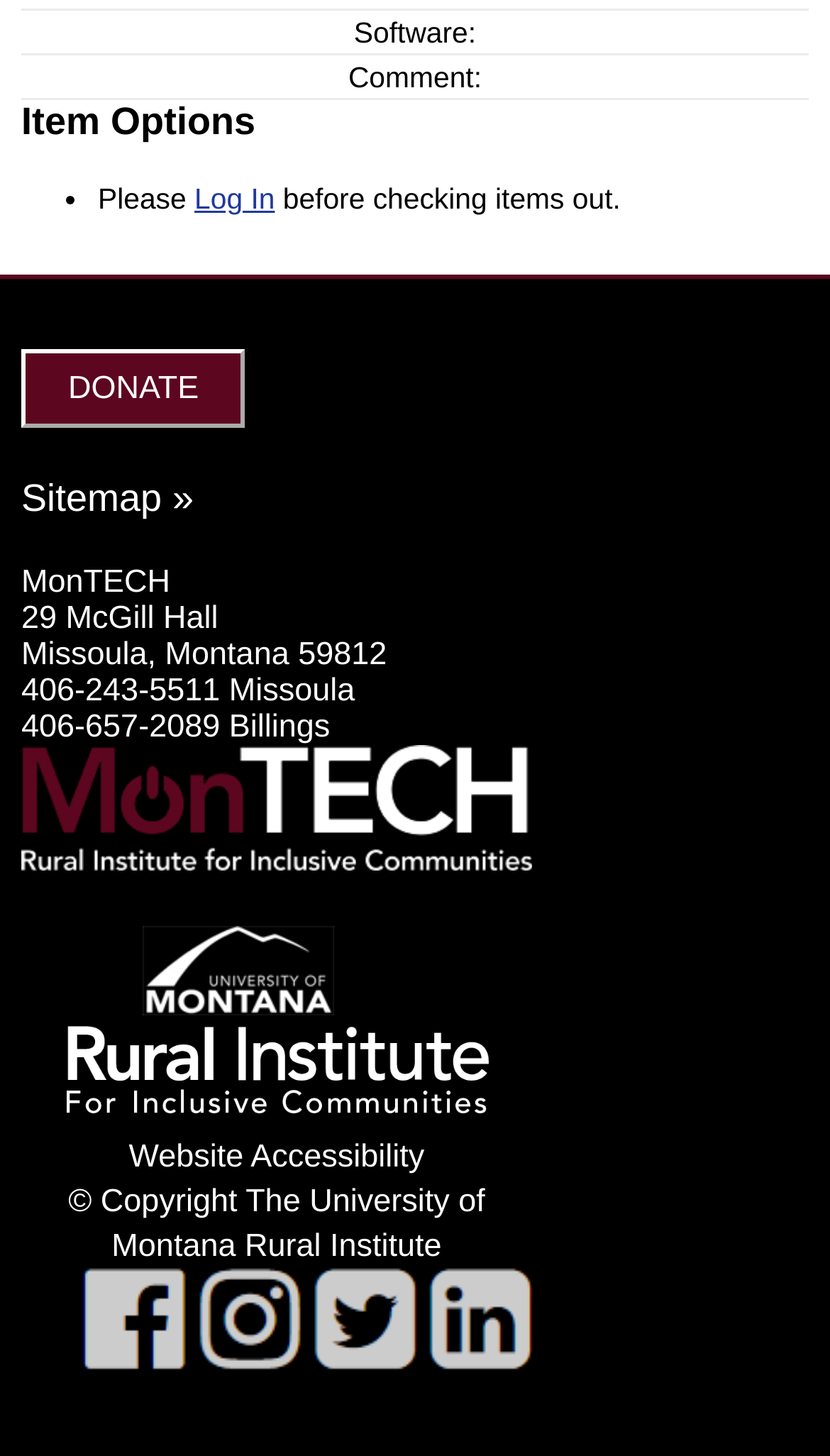Refer to the screenshot and give an in-depth answer to this question: What is the name of the organization?

The name of the organization can be found in the top section of the webpage, where it is written as 'MonTECH' in a static text element.